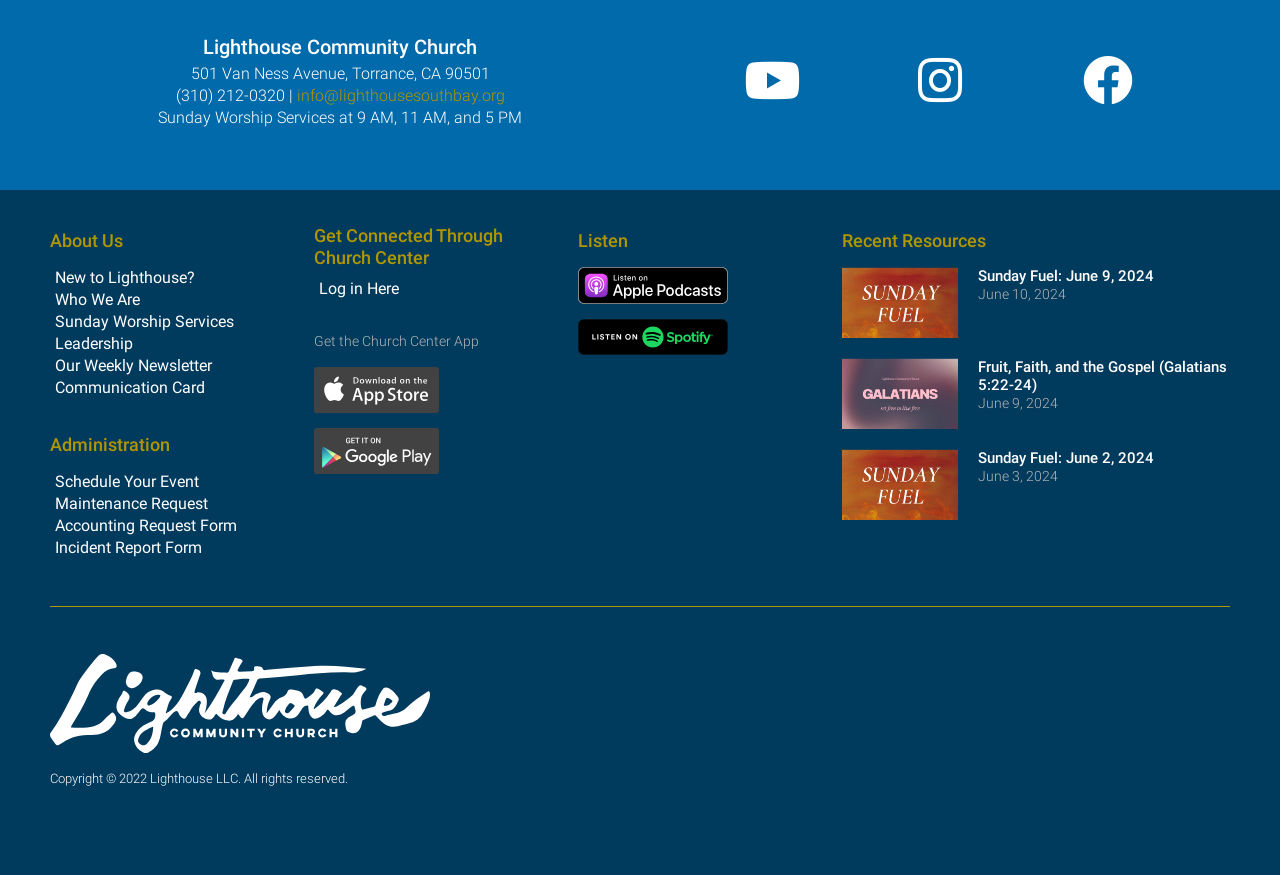Find the bounding box coordinates for the HTML element described as: "Sunday Fuel: June 9, 2024". The coordinates should consist of four float values between 0 and 1, i.e., [left, top, right, bottom].

[0.764, 0.305, 0.902, 0.326]